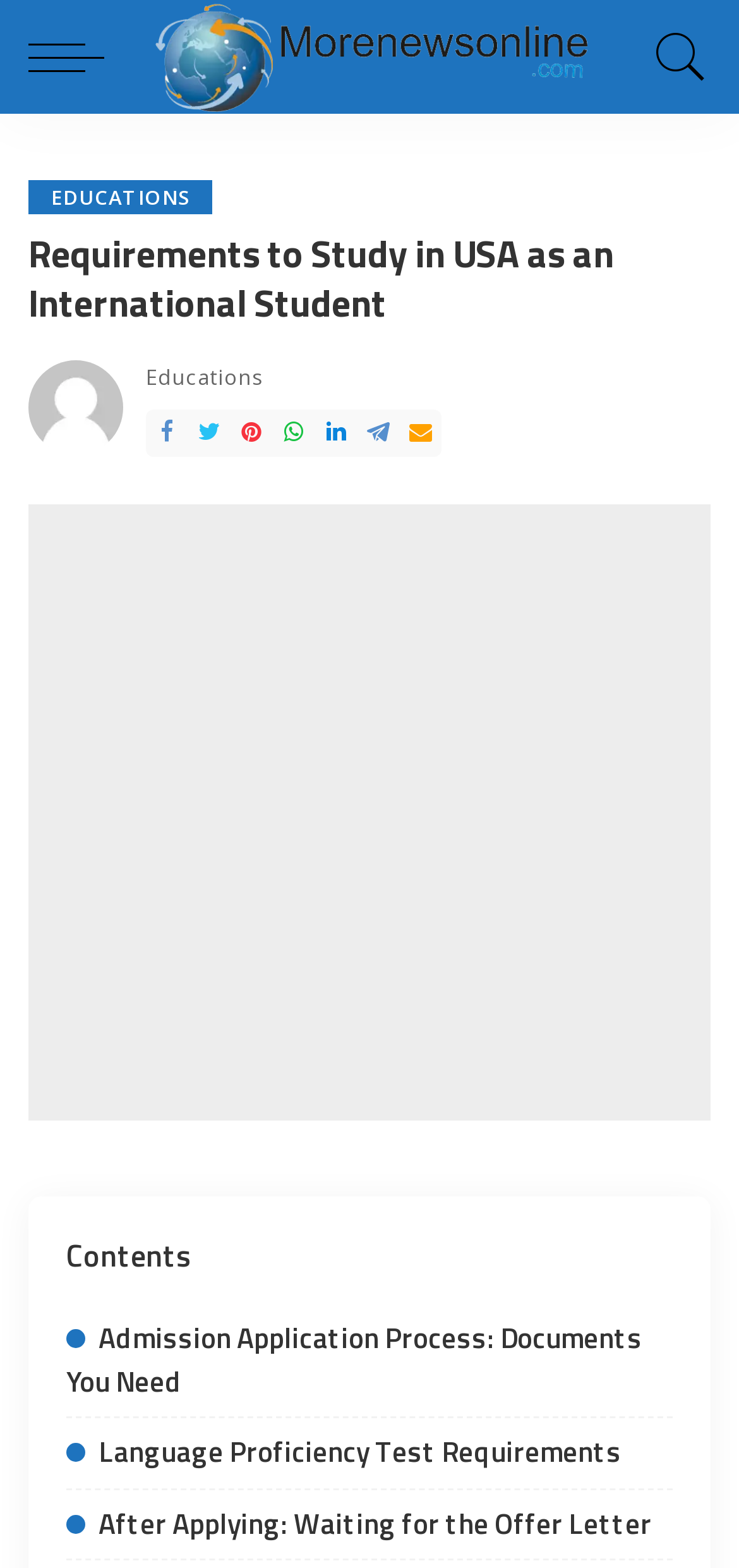Using the information in the image, could you please answer the following question in detail:
How many images are in the header section?

I checked the header section and found two images, one is 'Morenewsonline' and the other is 'James'.